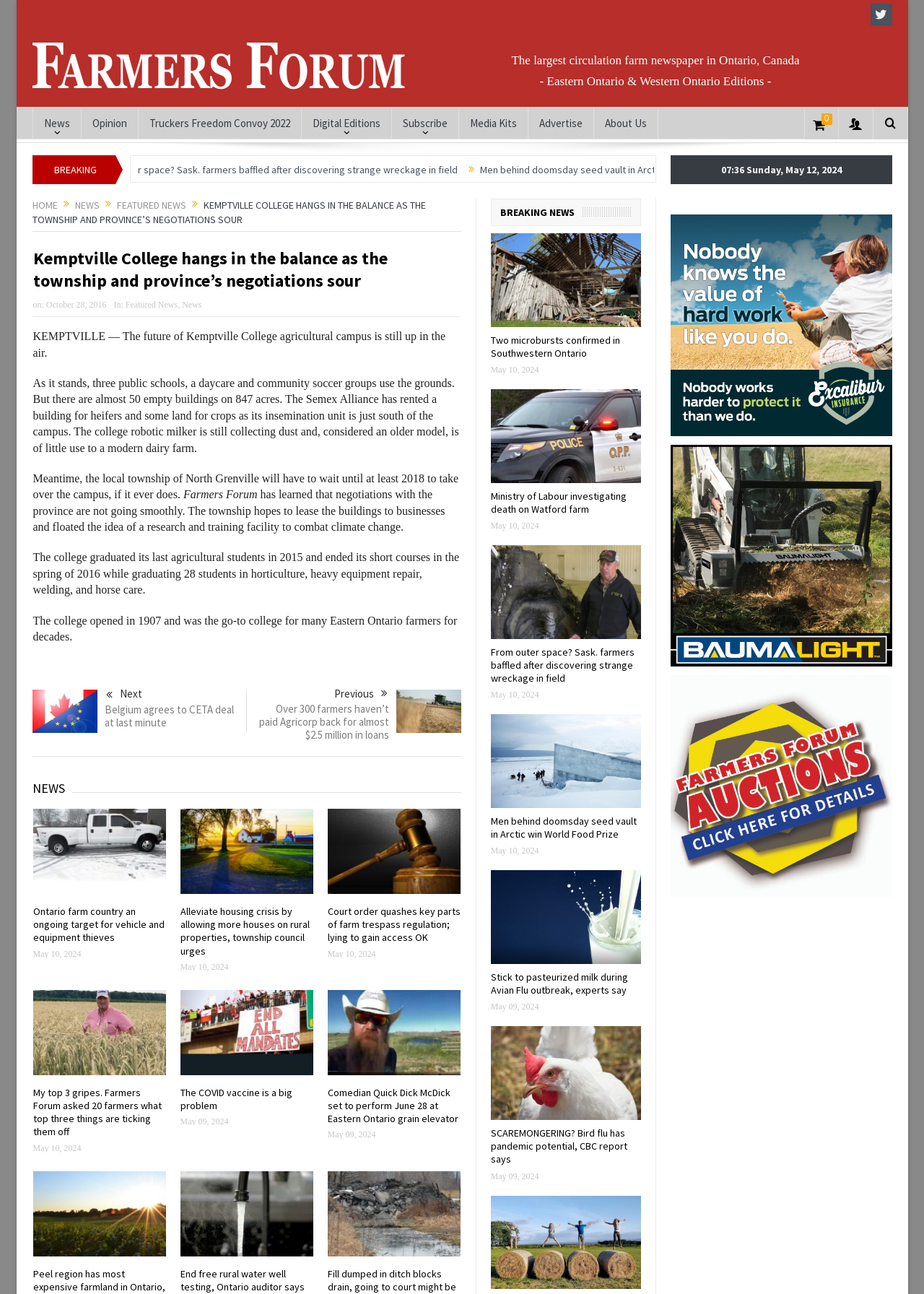Determine the bounding box coordinates of the clickable region to follow the instruction: "Click on the 'News' link".

[0.081, 0.153, 0.107, 0.164]